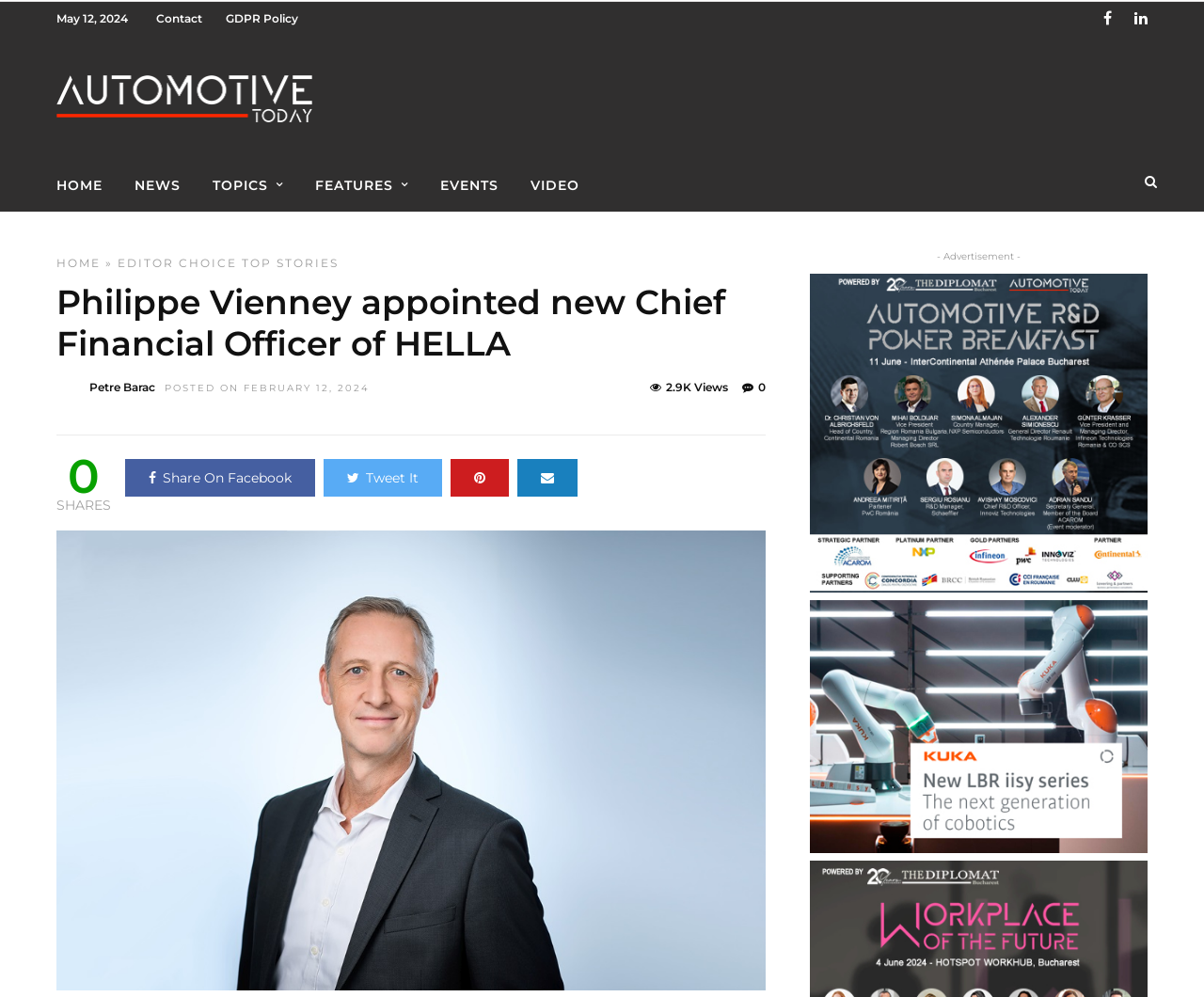Please extract the primary headline from the webpage.

Philippe Vienney appointed new Chief Financial Officer of HELLA